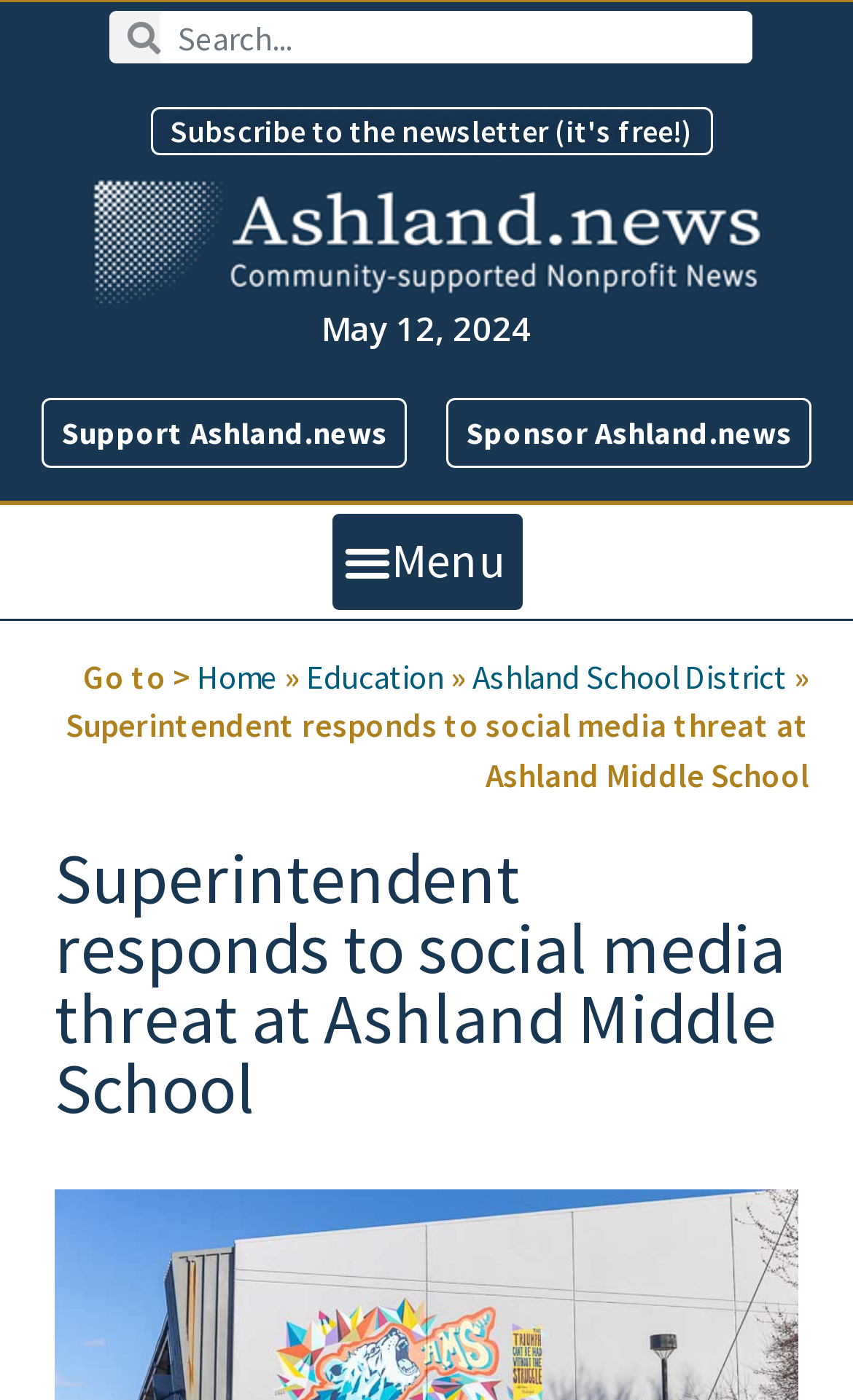Detail the features and information presented on the webpage.

The webpage appears to be a news article from Ashland News, a community-supported, non-profit news organization. At the top of the page, there is a search bar with a search box and a "Search" button, taking up most of the width. Below the search bar, there is a link to subscribe to the newsletter, and a link to the Ashland News website, accompanied by an image of the website's logo.

On the left side of the page, there is a column with links to support and sponsor Ashland News. Below this column, there is a menu toggle button, which when expanded, reveals a menu with links to the home page, education, and Ashland School District.

The main content of the page is a news article, with the title "Superintendent responds to social media threat at Ashland Middle School" in a large font, followed by the date "May 12, 2024" in a smaller font. The article's content is not explicitly described in the accessibility tree, but it likely discusses the response of the superintendent to a social media threat made at Ashland Middle School.